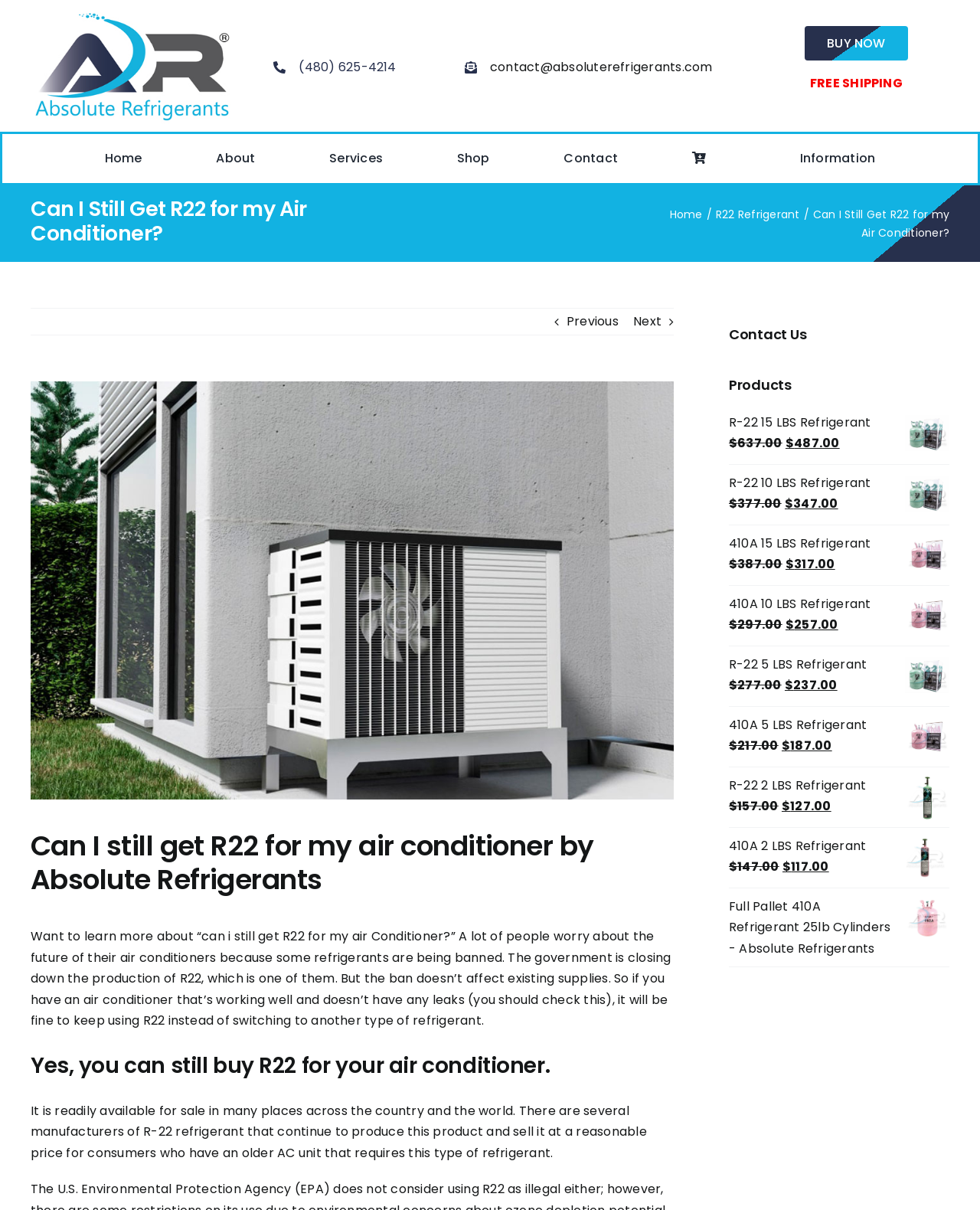Please locate the clickable area by providing the bounding box coordinates to follow this instruction: "Contact Absolute Refrigerants".

[0.5, 0.048, 0.727, 0.063]